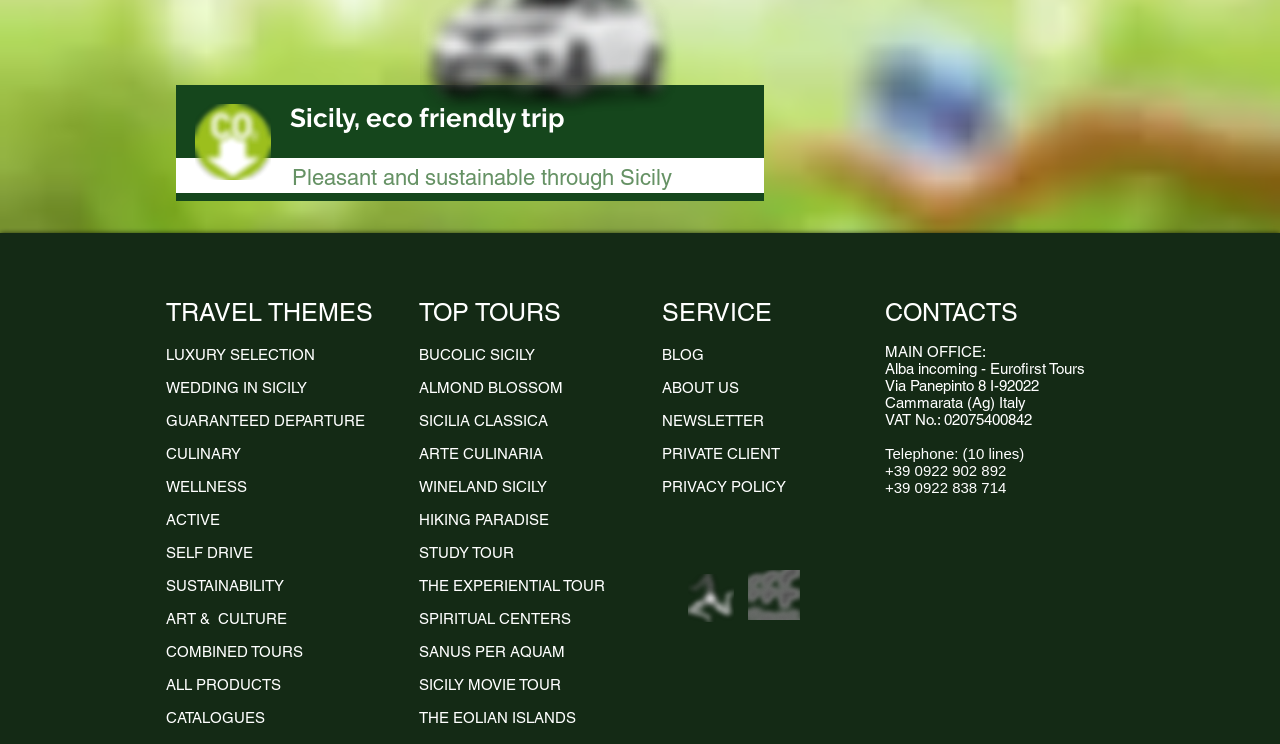Find and specify the bounding box coordinates that correspond to the clickable region for the instruction: "Contact the main office".

[0.691, 0.461, 0.77, 0.484]